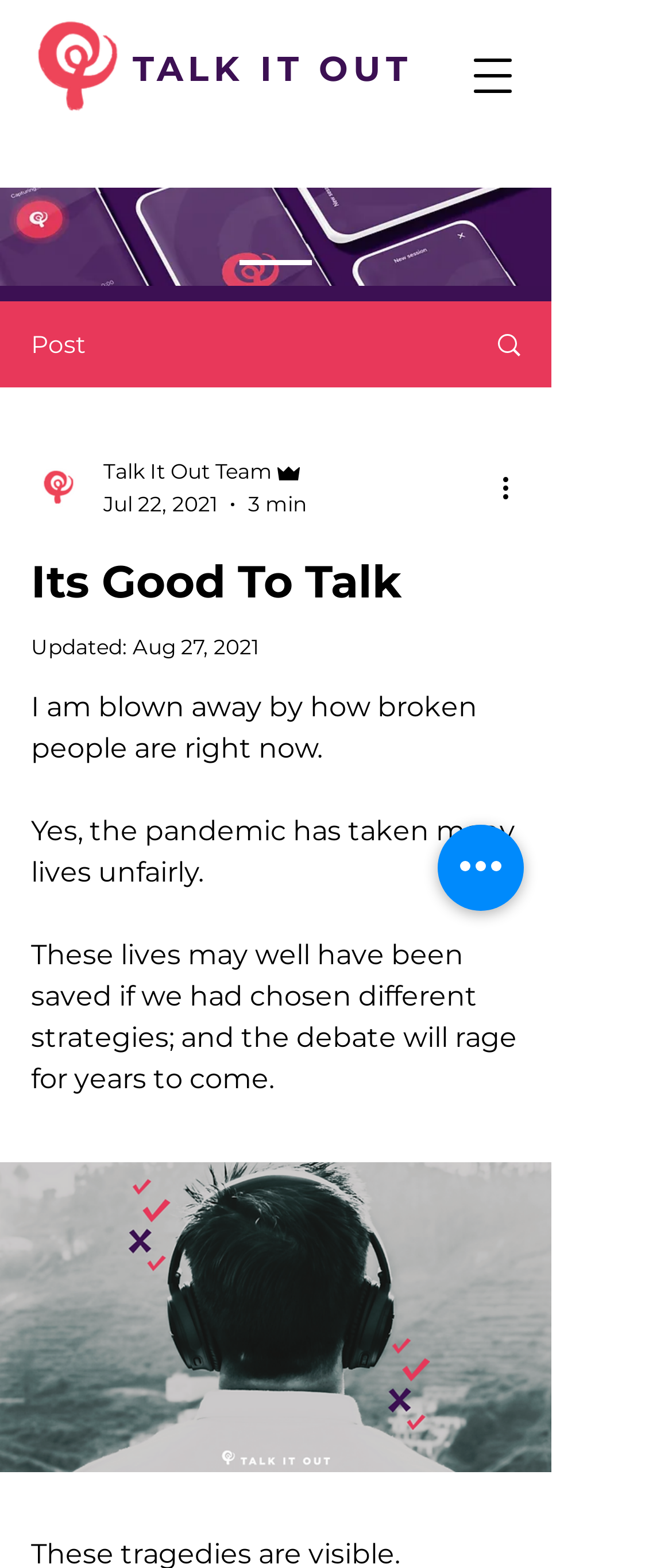Provide your answer in one word or a succinct phrase for the question: 
What is the role of the person who wrote the post?

Admin